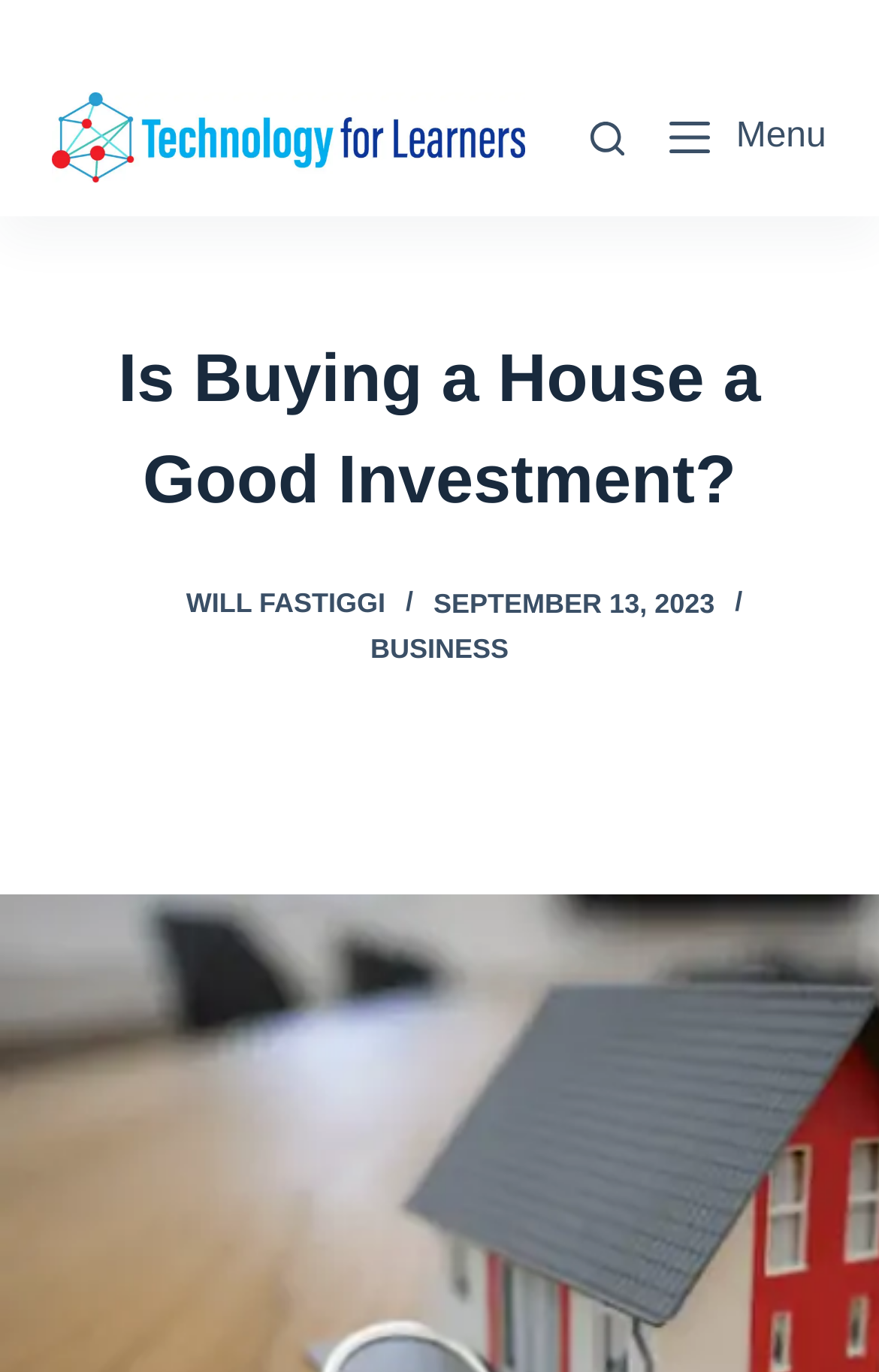What is the date of publication of the article?
Offer a detailed and exhaustive answer to the question.

The date of publication can be found in the time element with the text 'SEPTEMBER 13, 2023', which is located next to the author's name.